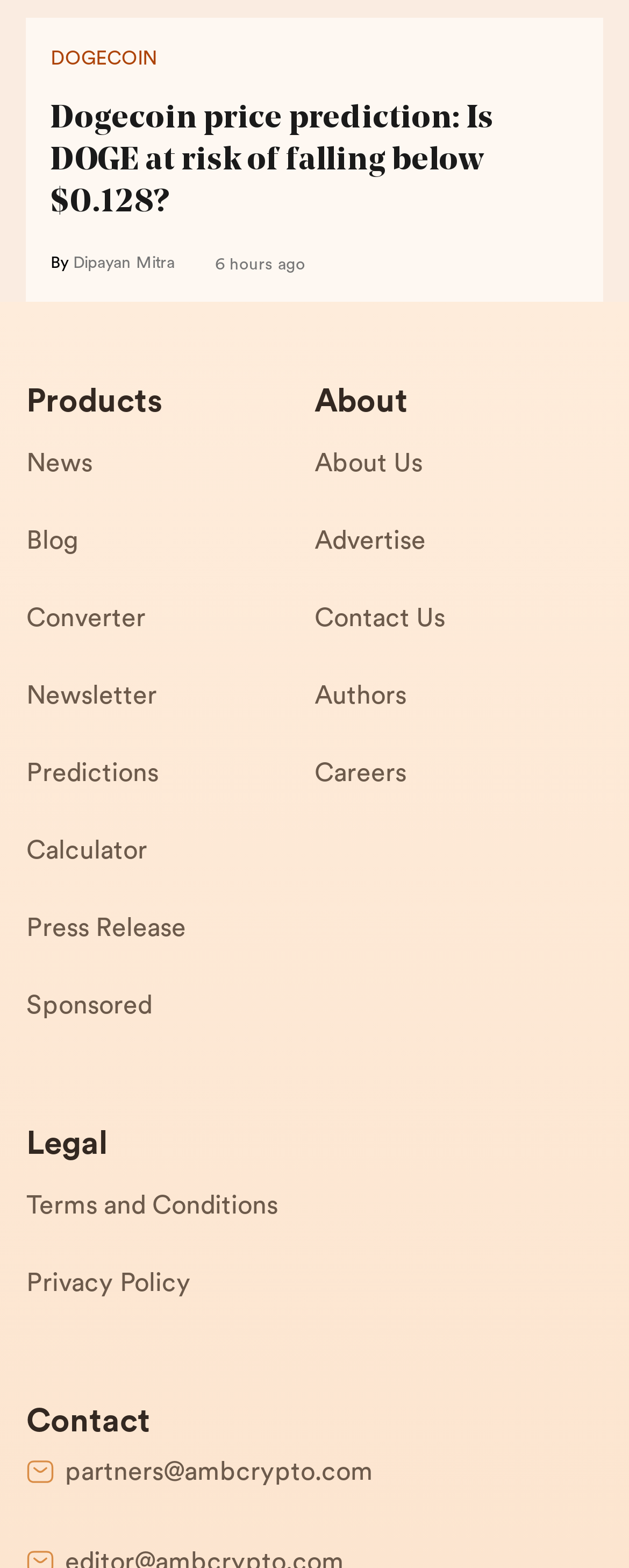Locate the UI element that matches the description Converter in the webpage screenshot. Return the bounding box coordinates in the format (top-left x, top-left y, bottom-right x, bottom-right y), with values ranging from 0 to 1.

[0.042, 0.38, 0.5, 0.429]